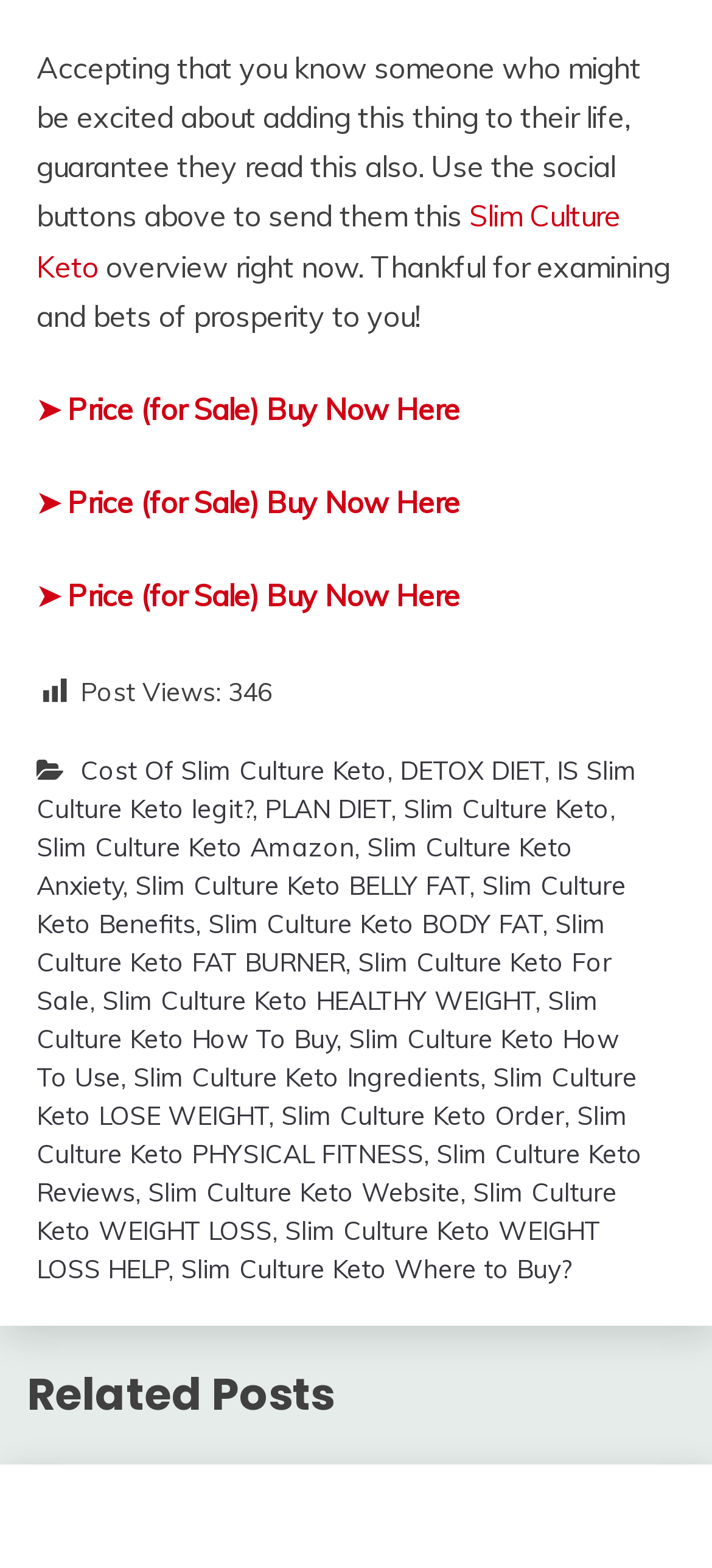Please identify the coordinates of the bounding box for the clickable region that will accomplish this instruction: "Find out how to buy Slim Culture Keto".

[0.051, 0.627, 0.841, 0.673]